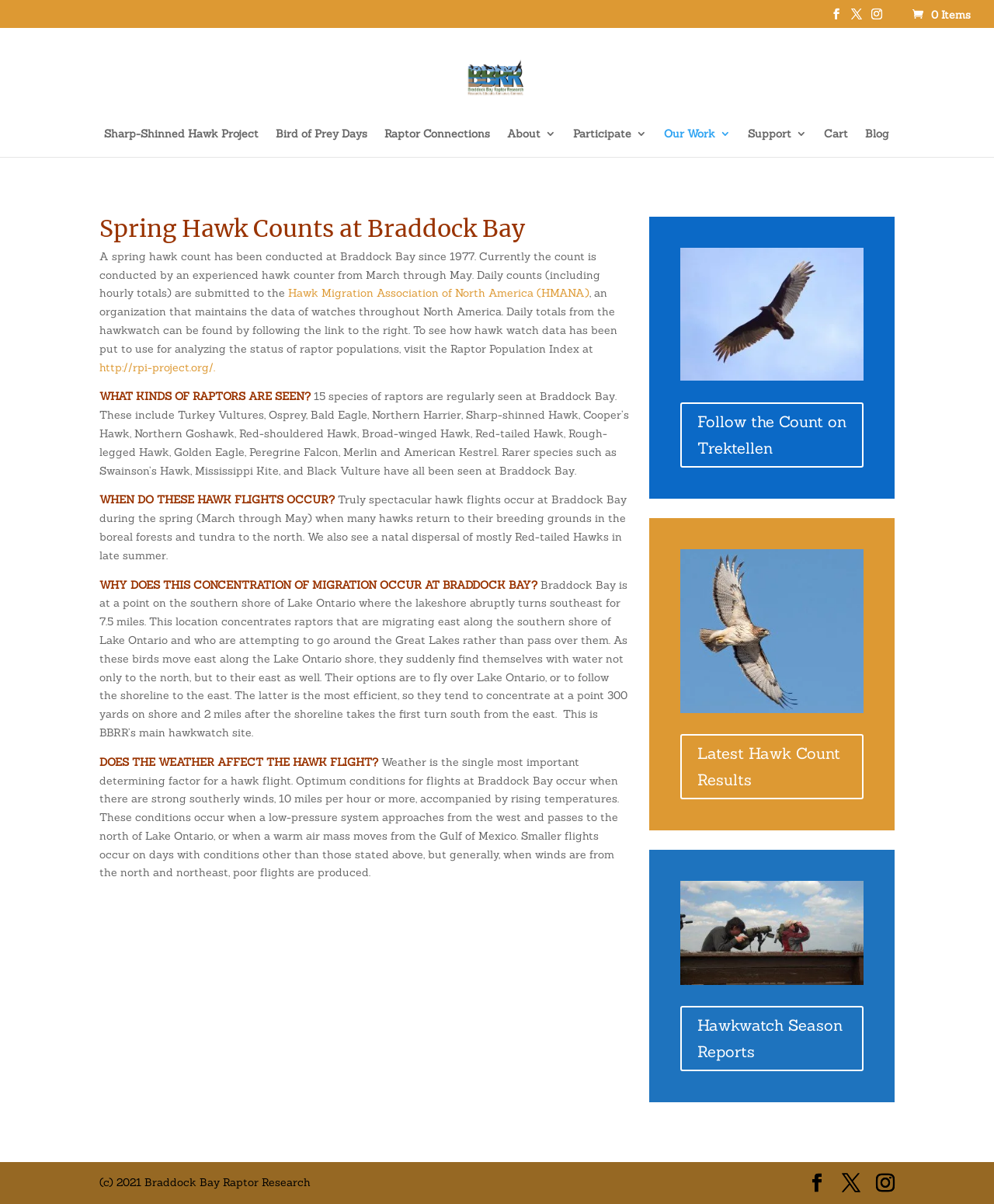Could you find the bounding box coordinates of the clickable area to complete this instruction: "Click the link to Braddock Bay Raptor Research"?

[0.436, 0.057, 0.565, 0.068]